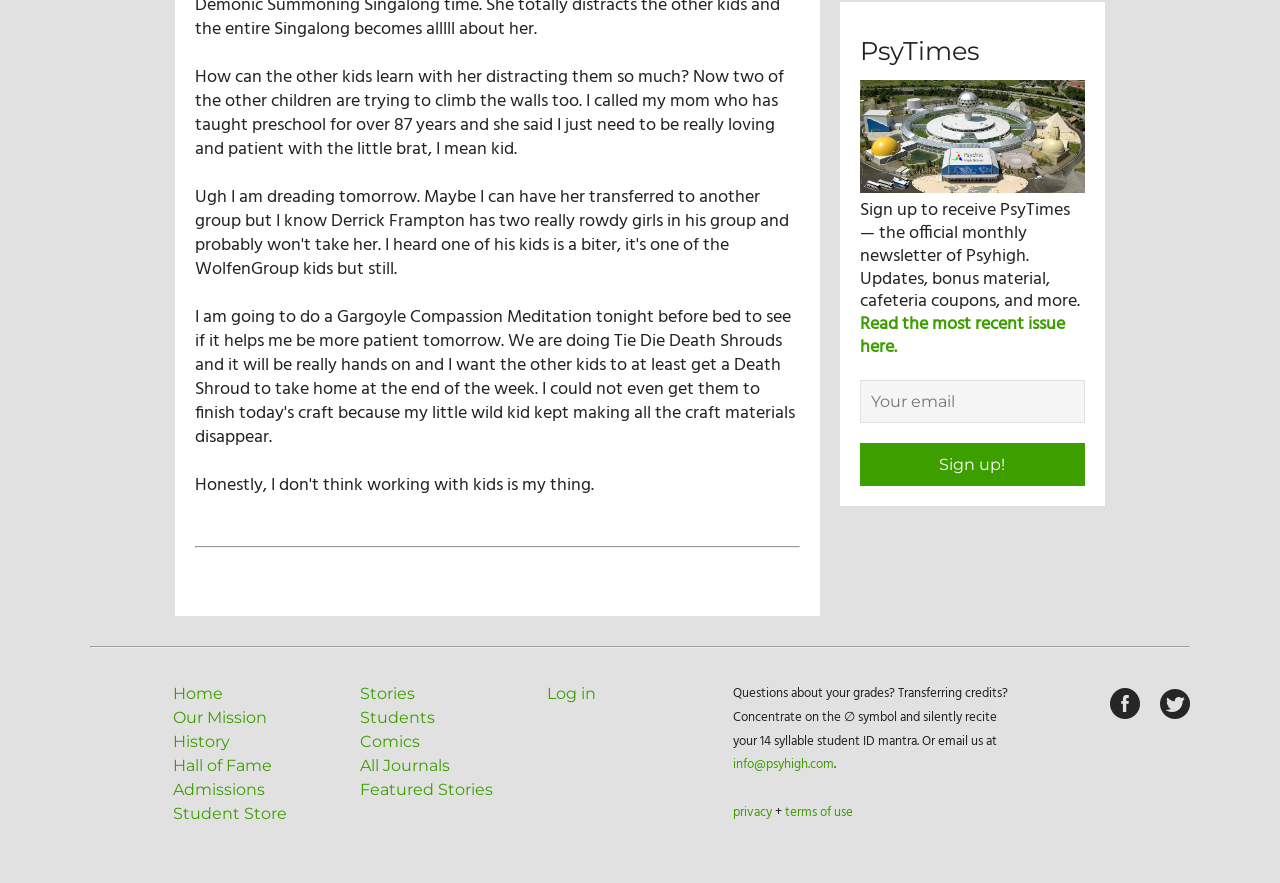What is the action of the button?
Examine the screenshot and reply with a single word or phrase.

Sign up